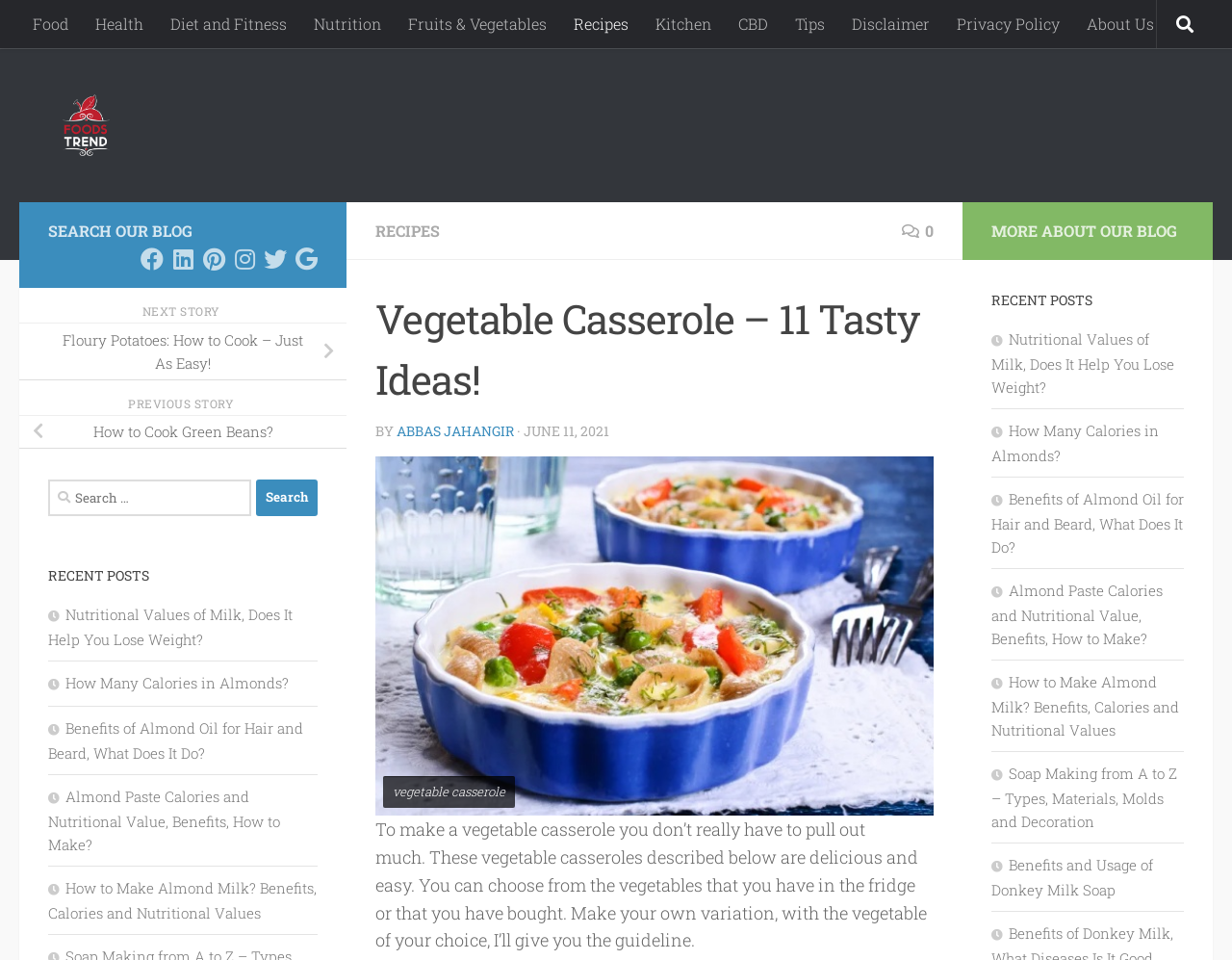Given the description Recipes, predict the bounding box coordinates of the UI element. Ensure the coordinates are in the format (top-left x, top-left y, bottom-right x, bottom-right y) and all values are between 0 and 1.

[0.455, 0.0, 0.521, 0.05]